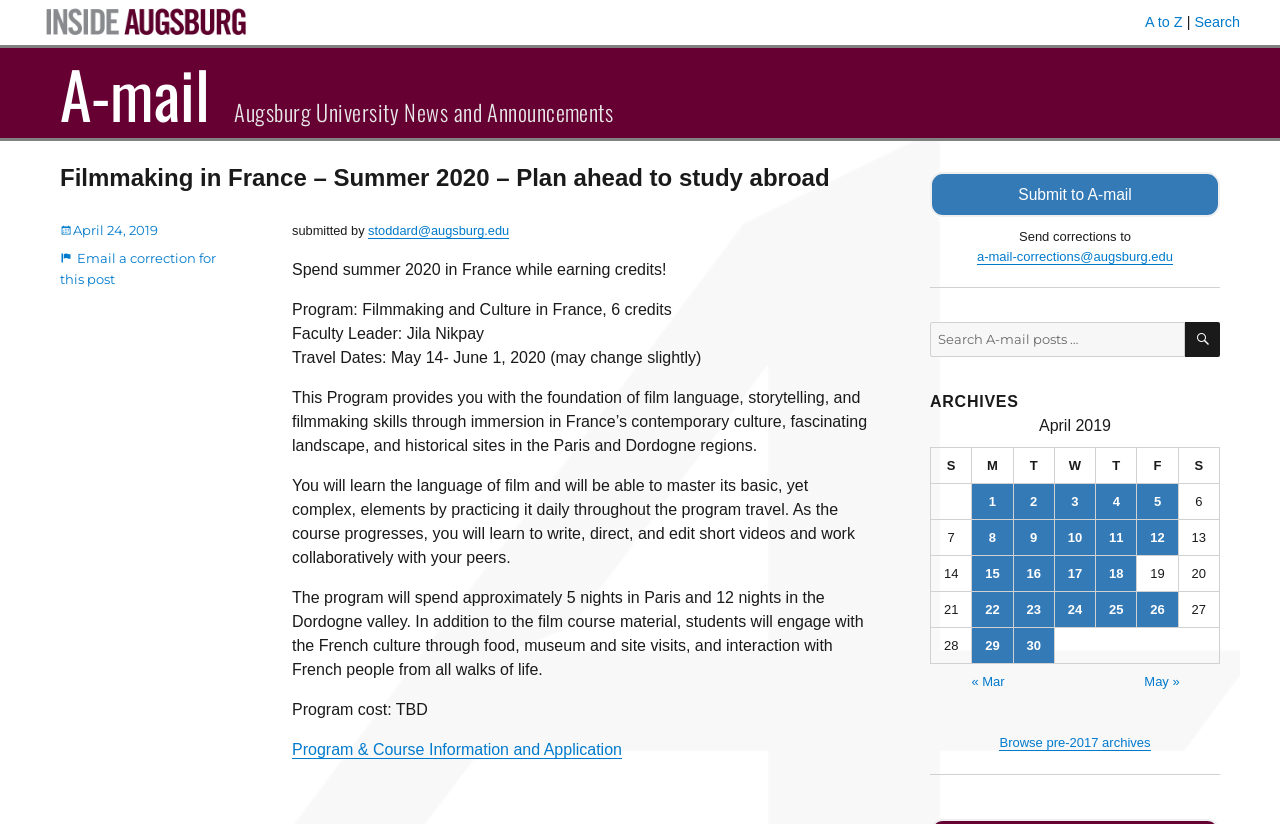Could you highlight the region that needs to be clicked to execute the instruction: "Search for posts"?

[0.727, 0.391, 0.953, 0.434]